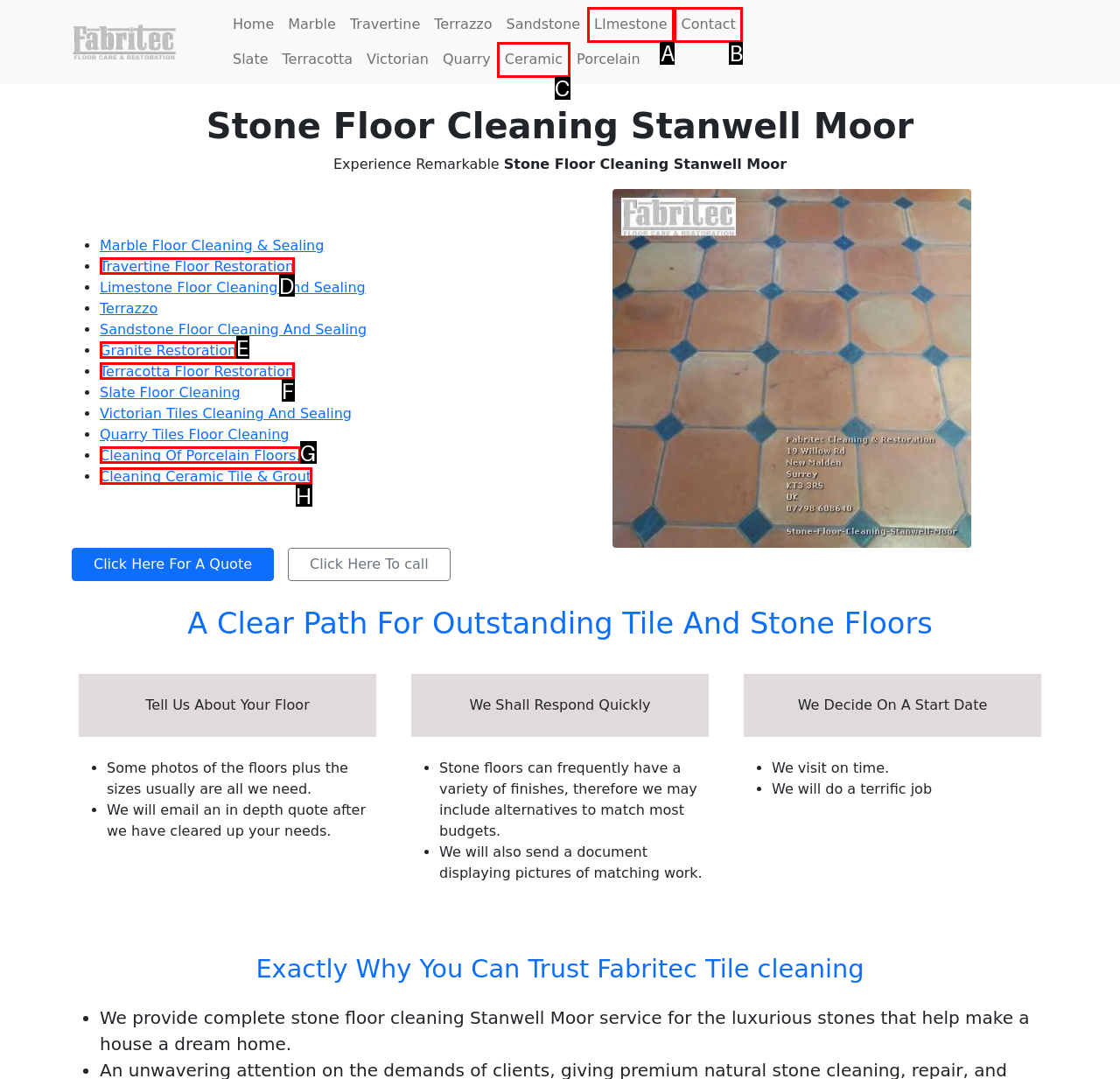Tell me the letter of the HTML element that best matches the description: Nov 14, 2019, 10:25 PM from the provided options.

None